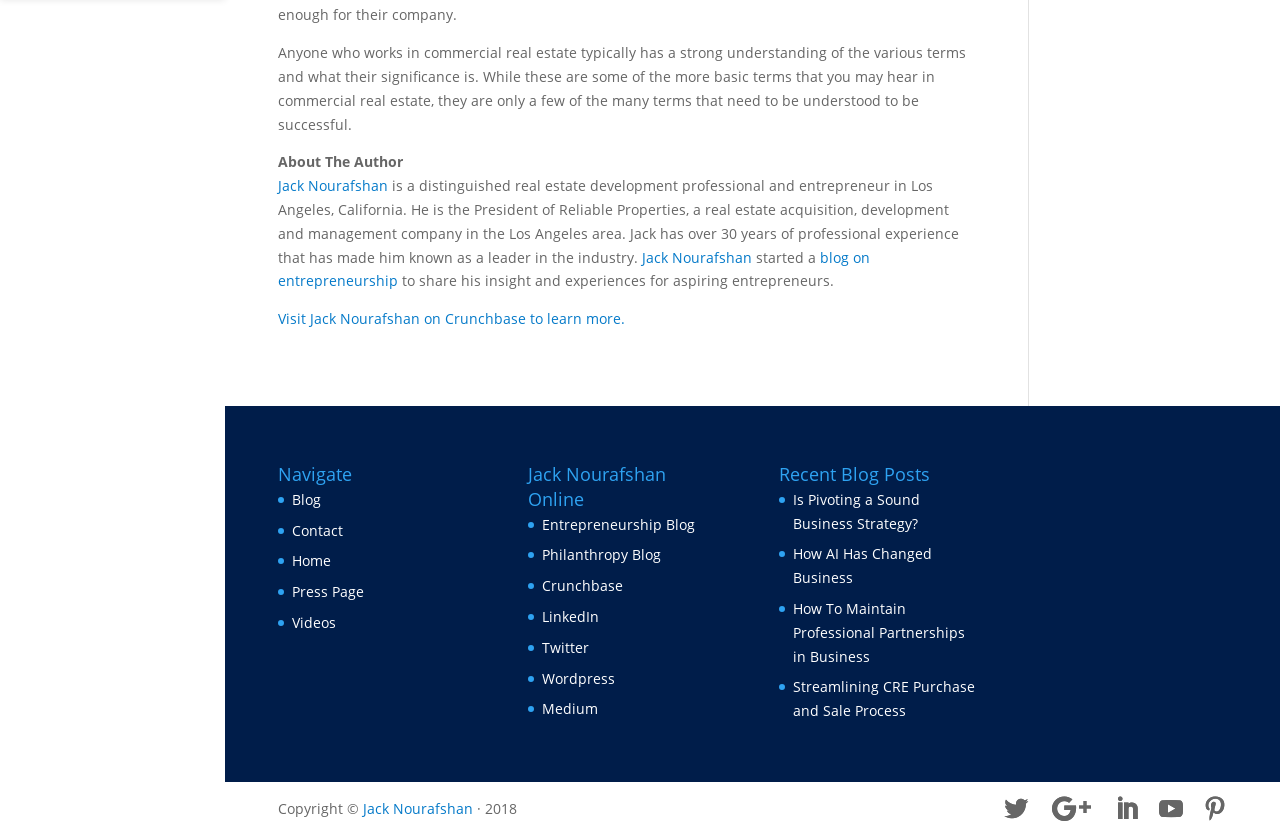What is the topic of the blog post 'Is Pivoting a Sound Business Strategy?'?
Look at the image and answer the question with a single word or phrase.

Business strategy